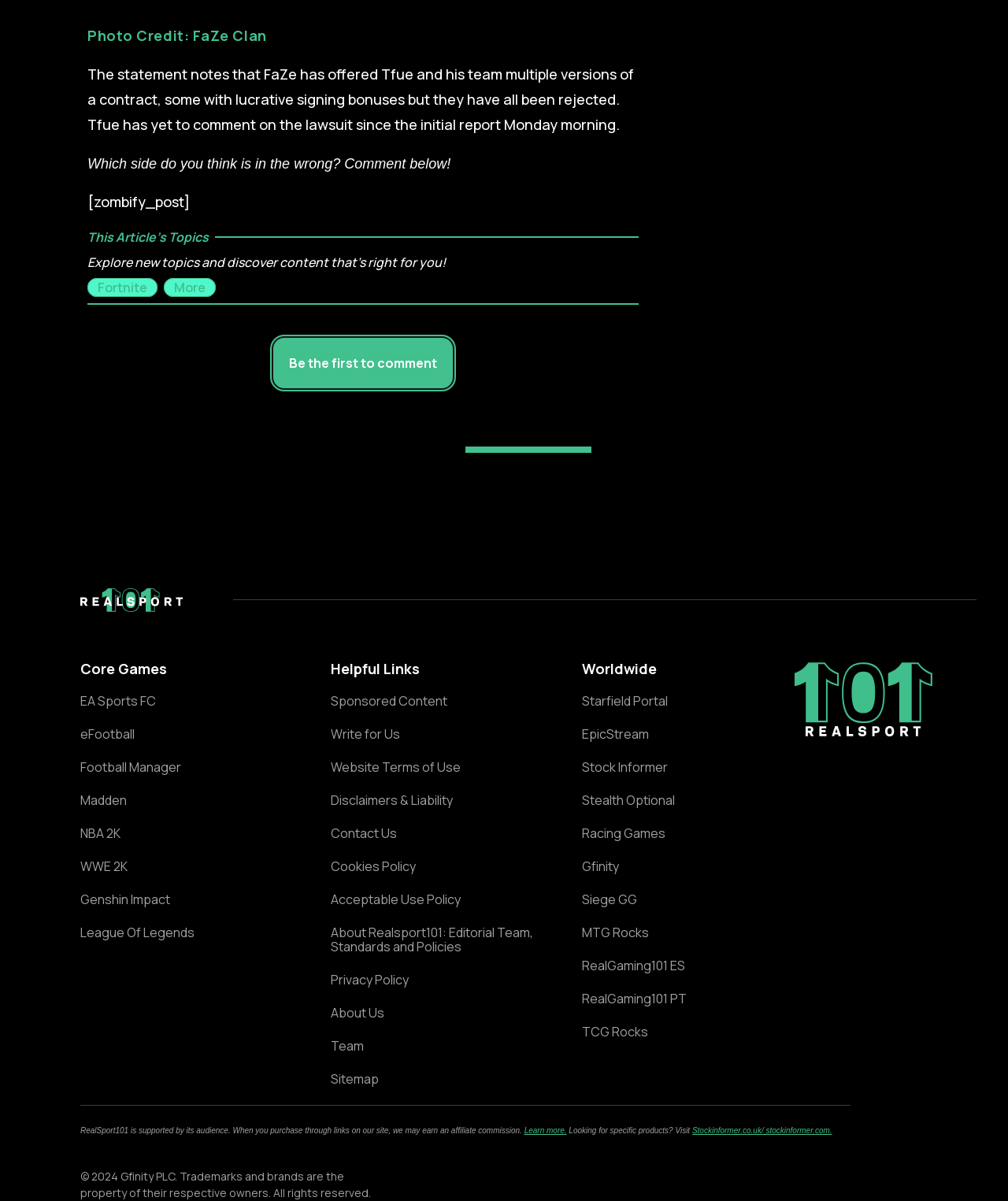Pinpoint the bounding box coordinates of the element that must be clicked to accomplish the following instruction: "Read the news article '“Is Muhammadu Buhari The Chief Terrorist In Nigeria?” – The Media Investigates'". The coordinates should be in the format of four float numbers between 0 and 1, i.e., [left, top, right, bottom].

None